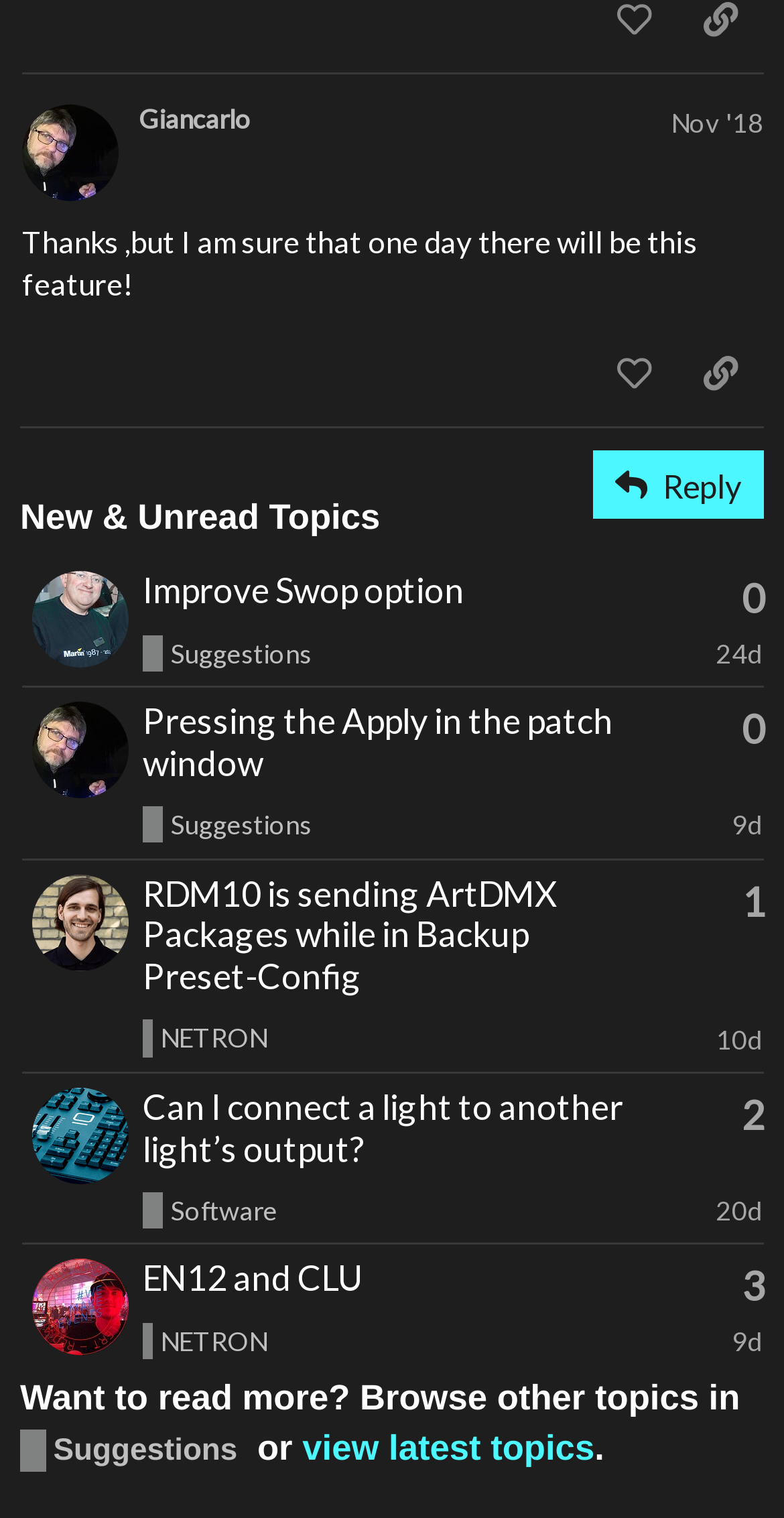What is the topic of the post with 3 replies in the New & Unread Topics section?
Provide a short answer using one word or a brief phrase based on the image.

EN12 and CLU